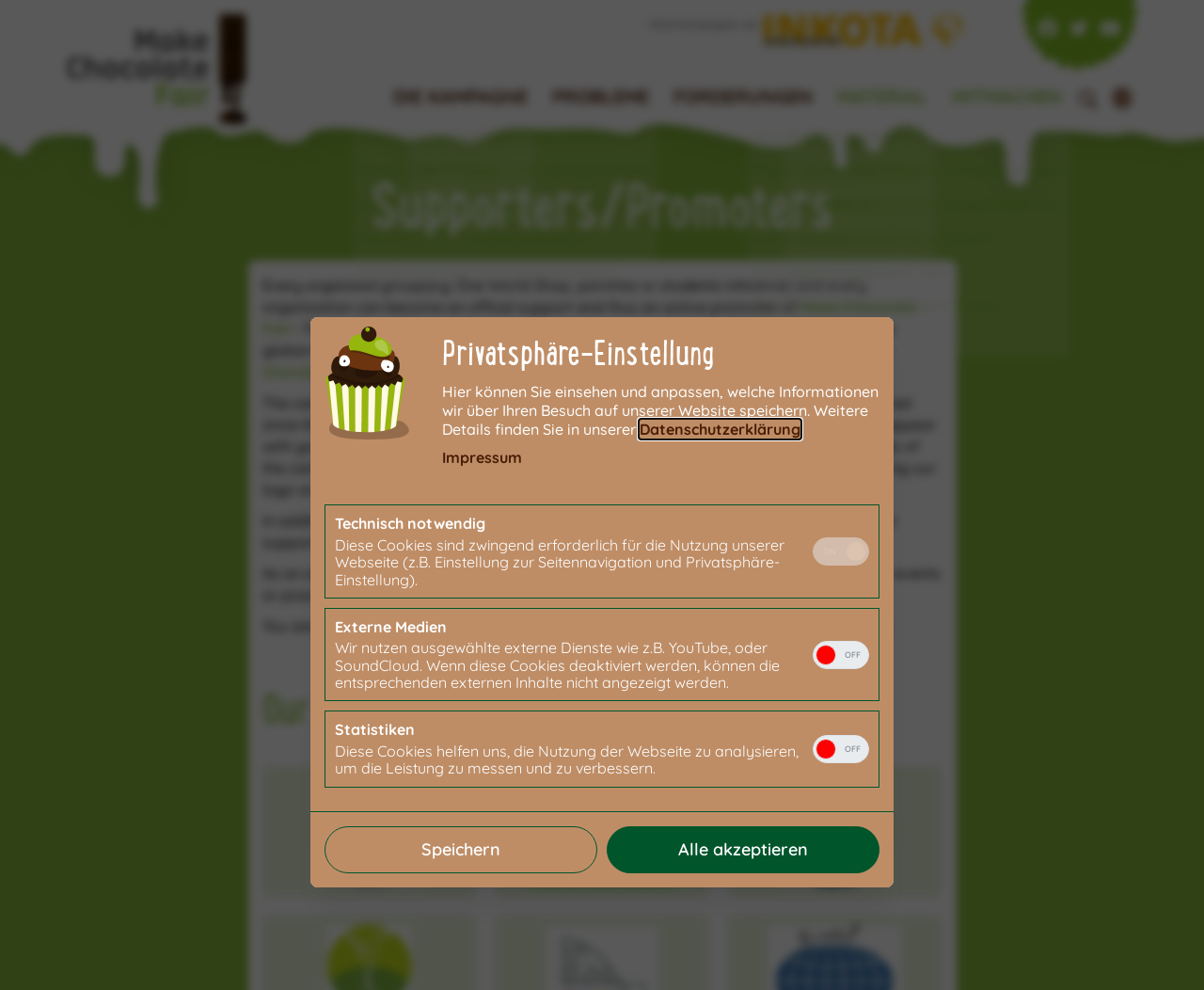Please answer the following question using a single word or phrase: 
What is the name of the campaign?

Make Chocolate Fair!